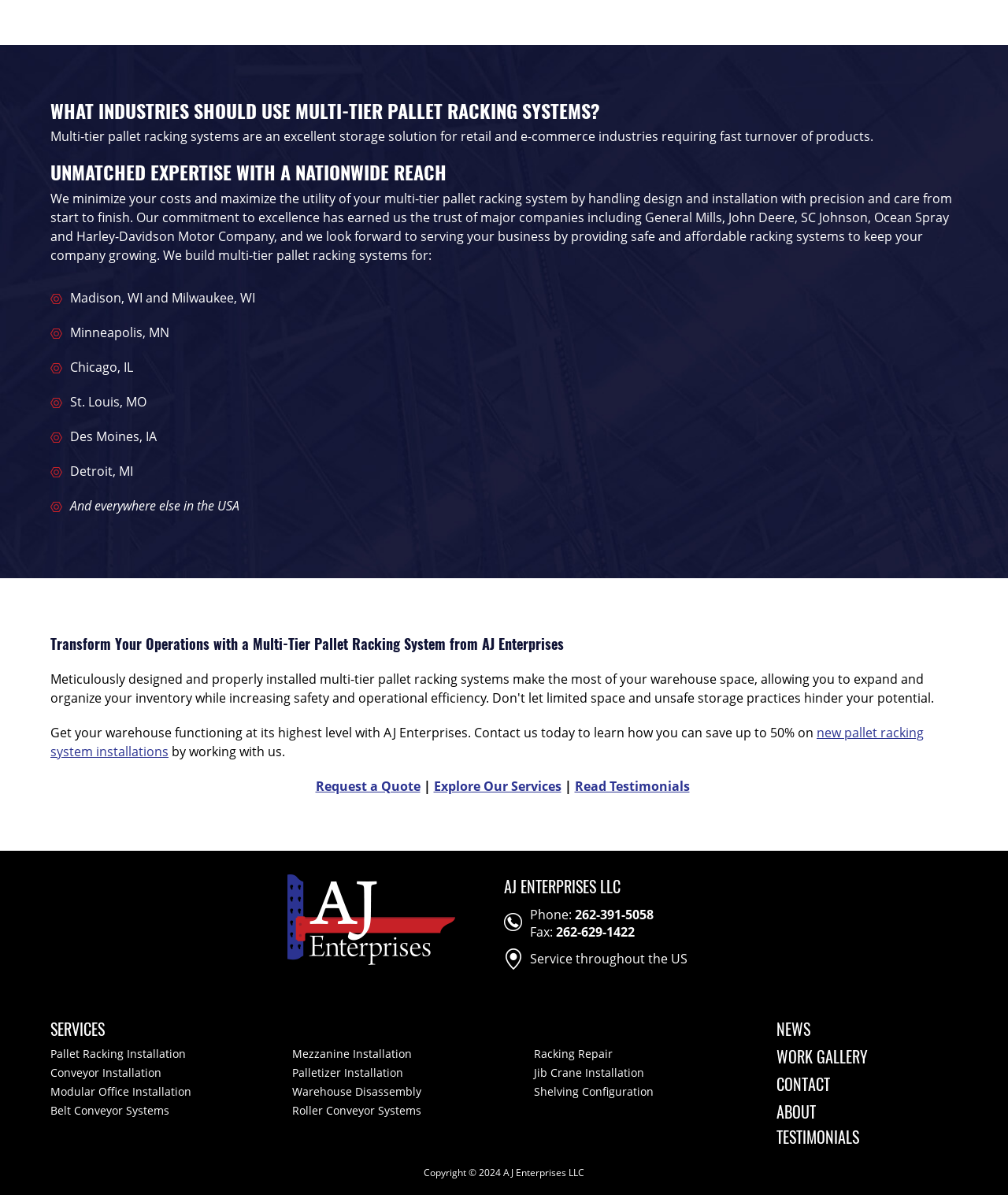What is the name of the company providing warehouse racking and equipment installations?
Analyze the screenshot and provide a detailed answer to the question.

The company providing warehouse racking and equipment installations is AJ Enterprises LLC, as mentioned at the bottom of the webpage along with their contact information.